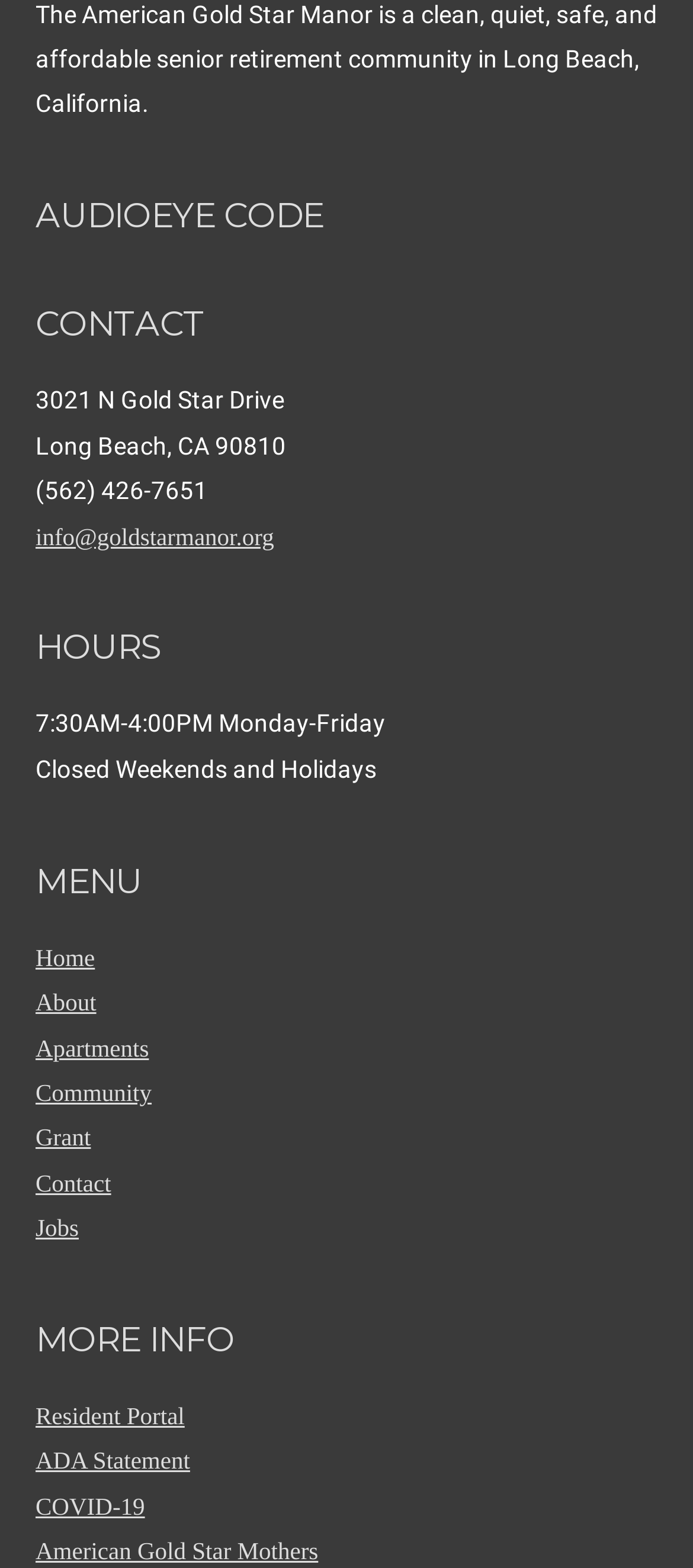Pinpoint the bounding box coordinates of the element to be clicked to execute the instruction: "Get more information about 'Grant'".

[0.051, 0.717, 0.131, 0.734]